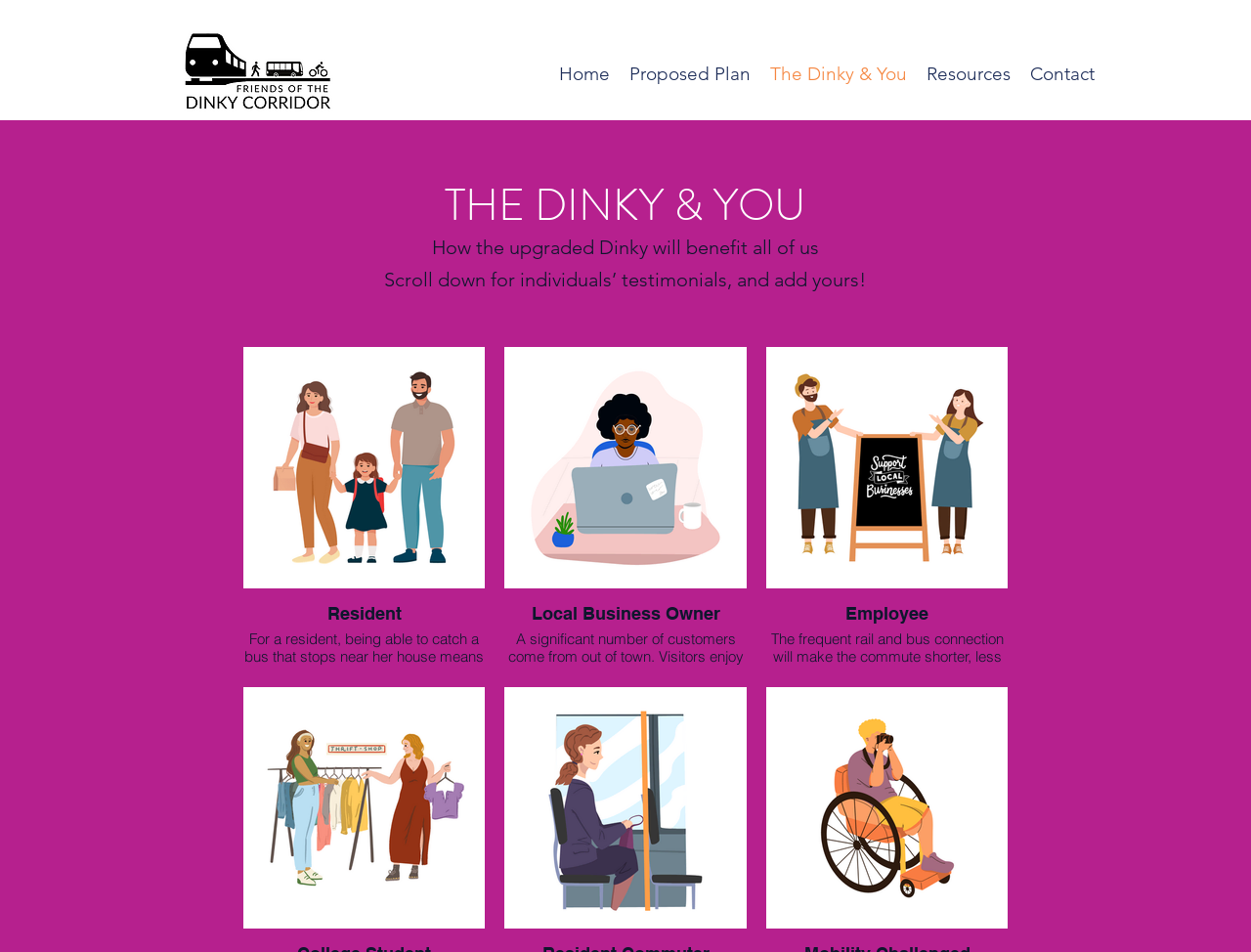Provide the bounding box coordinates of the section that needs to be clicked to accomplish the following instruction: "Click the Contact link."

[0.816, 0.061, 0.883, 0.091]